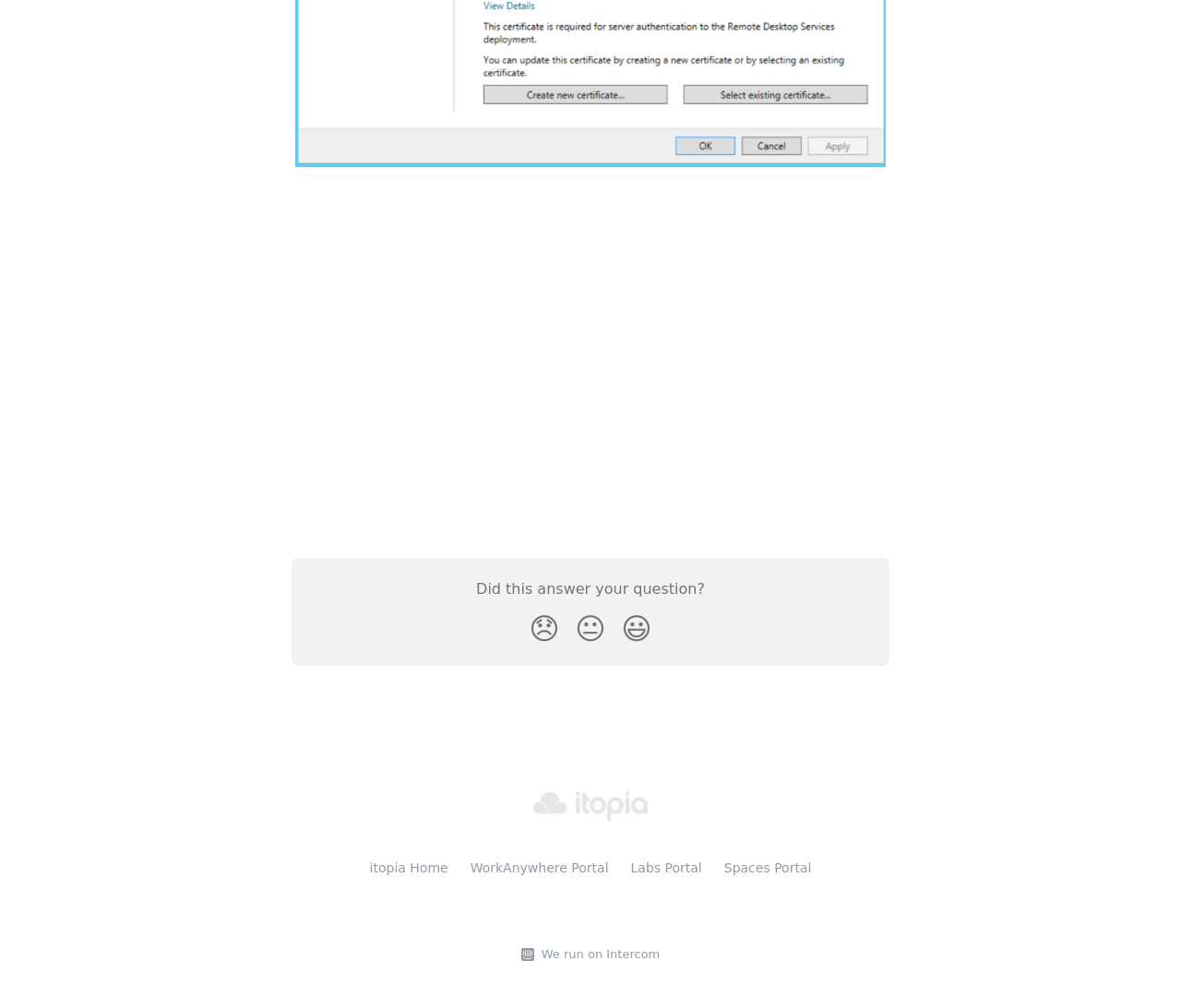What is the name of the image in the bottom-right corner?
Using the visual information, reply with a single word or short phrase.

Intercom